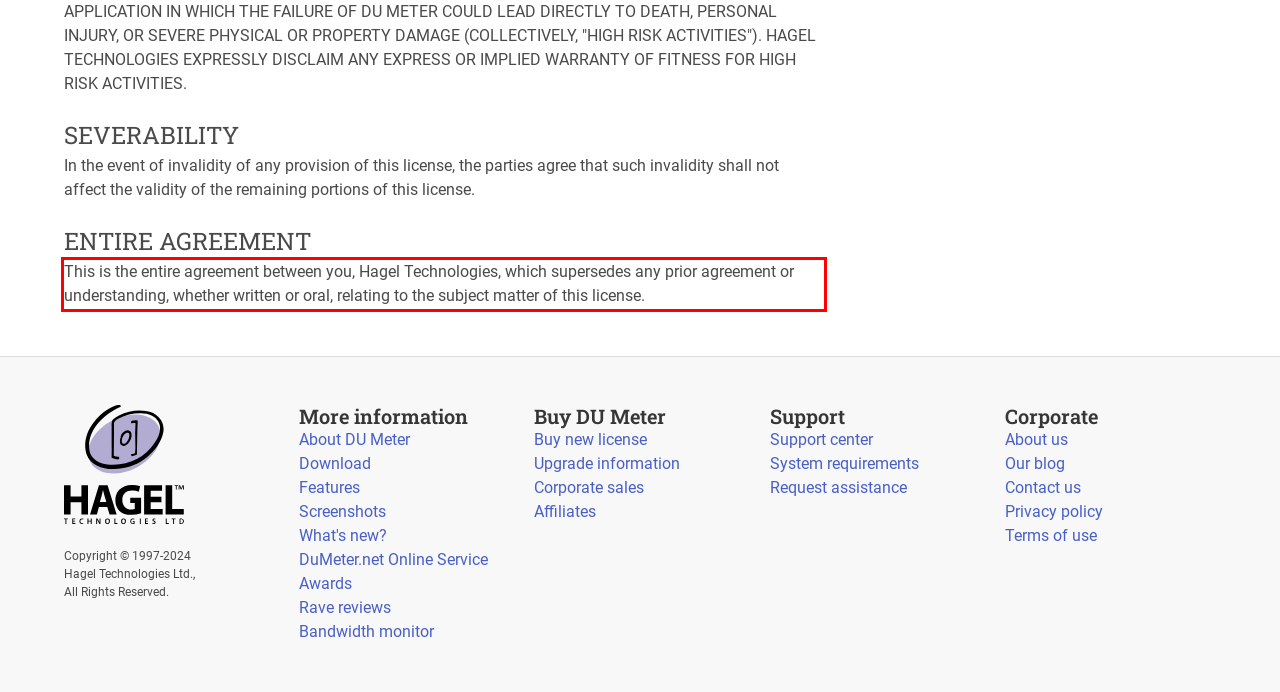In the given screenshot, locate the red bounding box and extract the text content from within it.

This is the entire agreement between you, Hagel Technologies, which supersedes any prior agreement or understanding, whether written or oral, relating to the subject matter of this license.